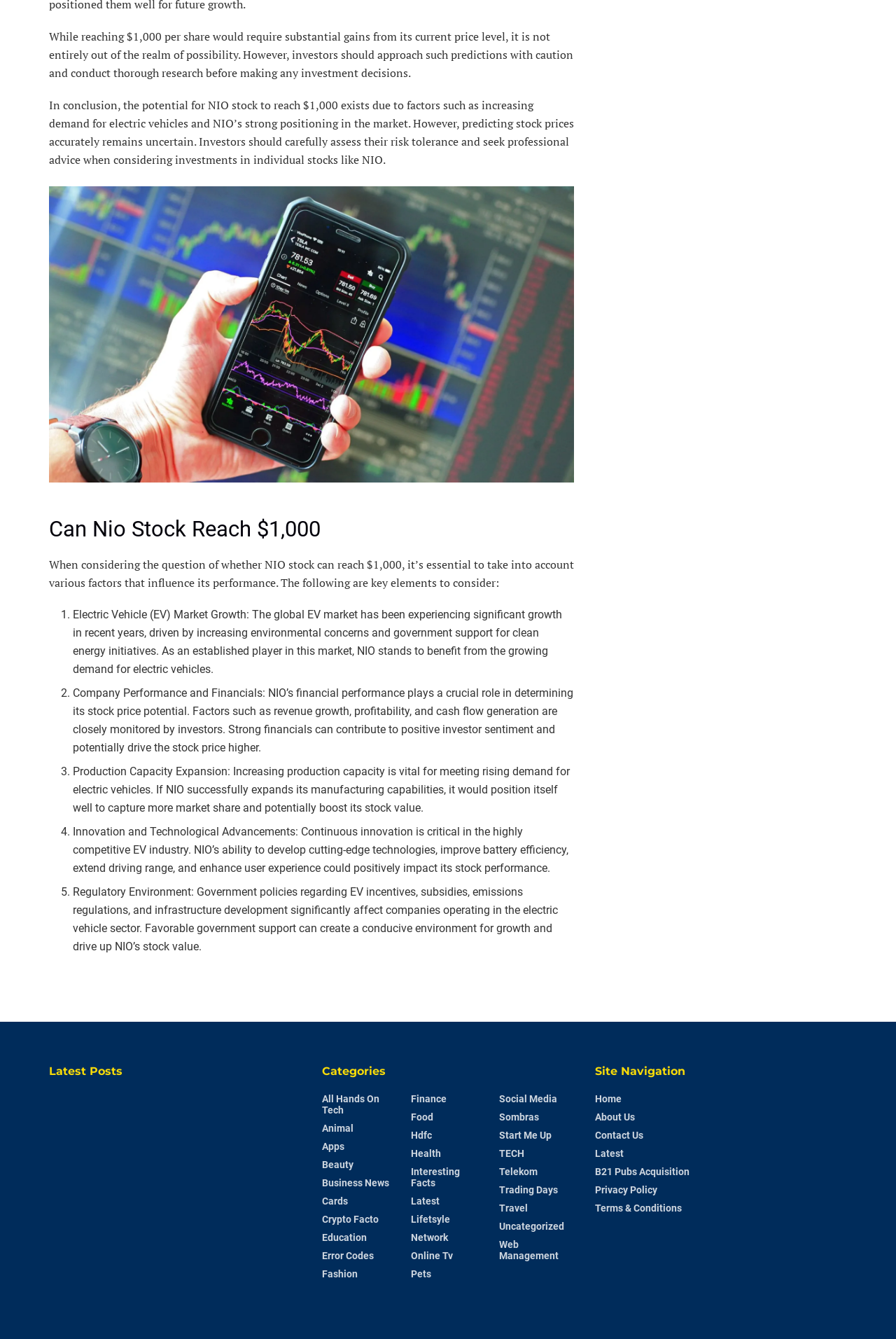Determine the coordinates of the bounding box that should be clicked to complete the instruction: "Go to the home page". The coordinates should be represented by four float numbers between 0 and 1: [left, top, right, bottom].

[0.664, 0.816, 0.694, 0.825]